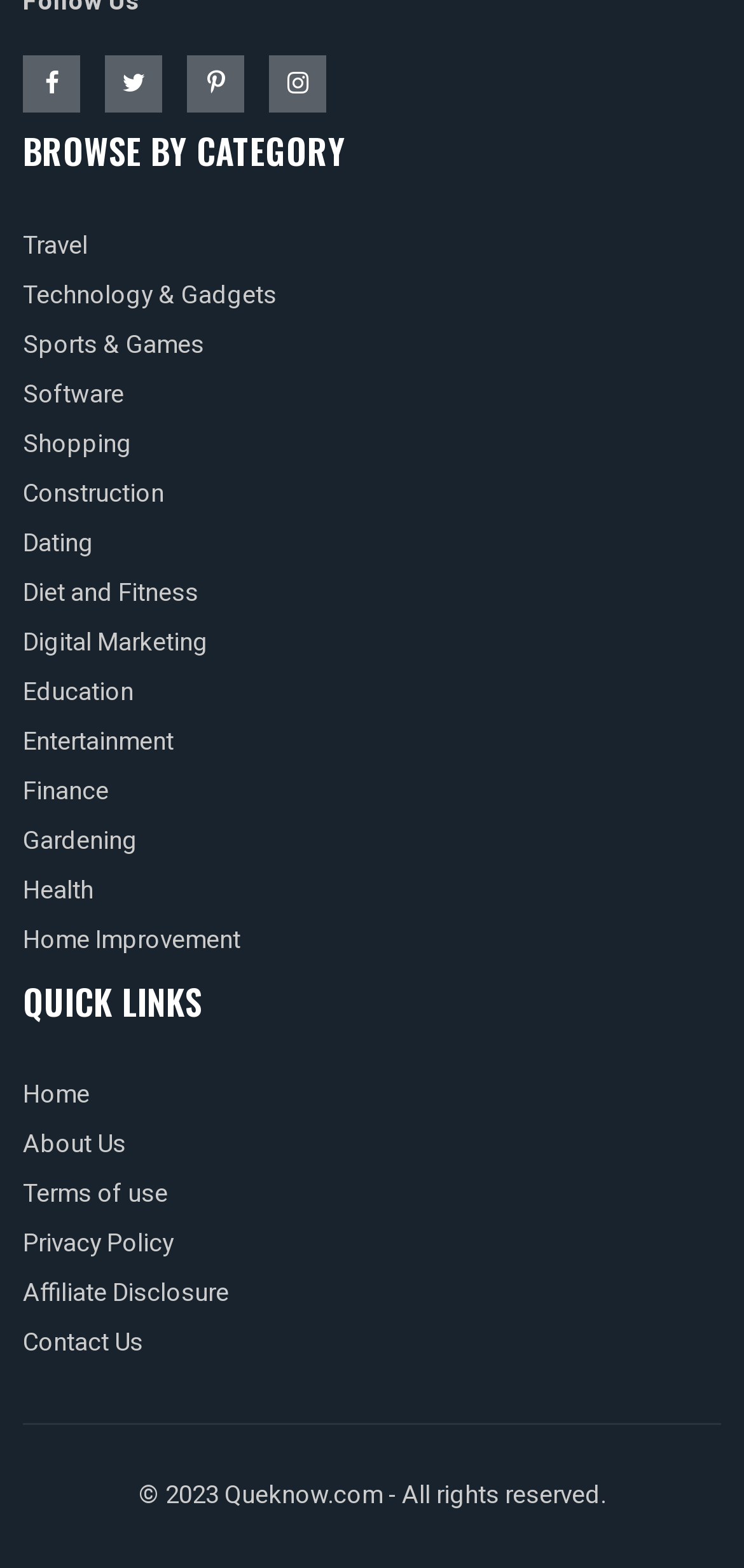Could you determine the bounding box coordinates of the clickable element to complete the instruction: "Contact Us"? Provide the coordinates as four float numbers between 0 and 1, i.e., [left, top, right, bottom].

[0.031, 0.845, 0.192, 0.868]